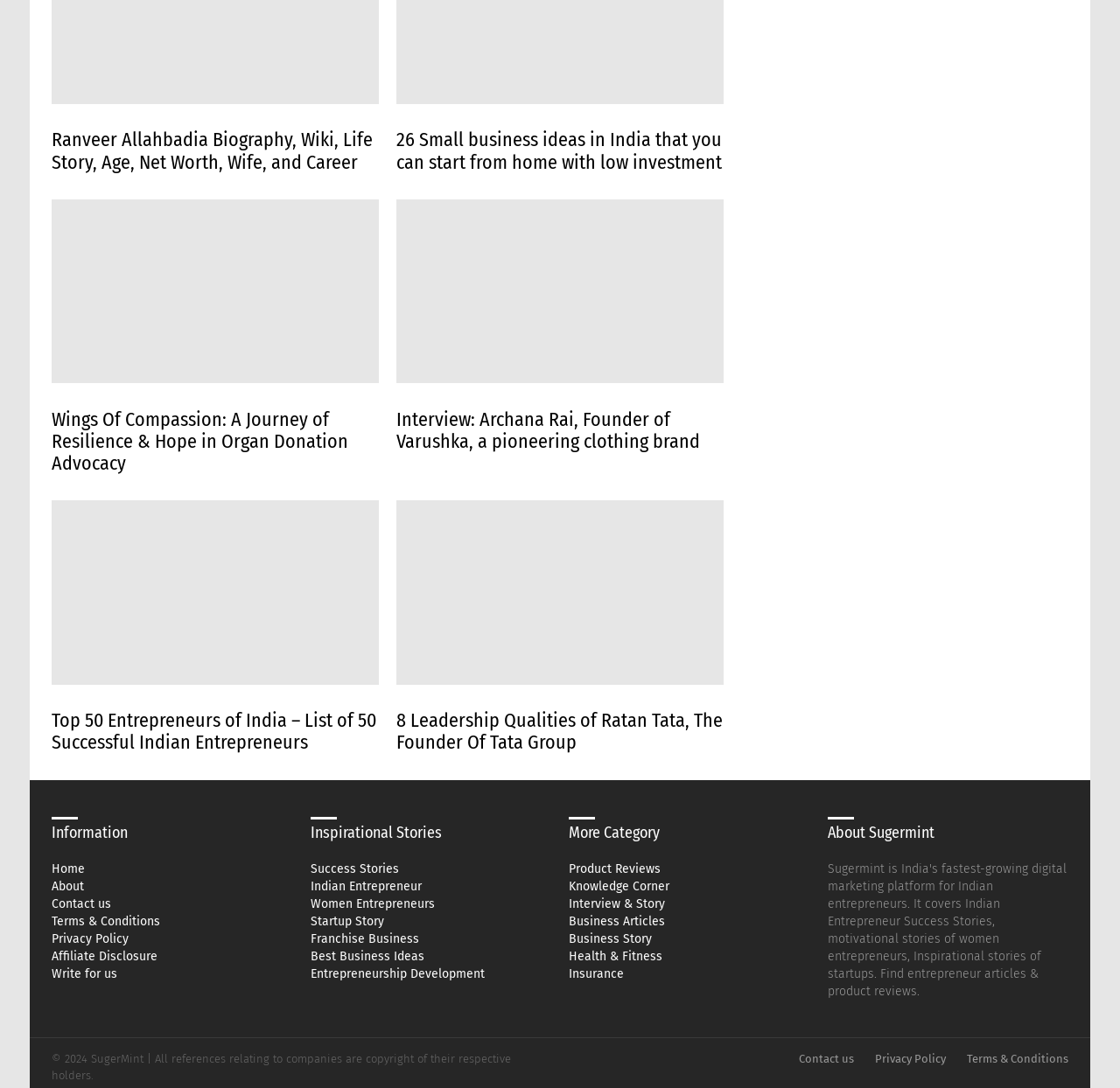Identify the bounding box coordinates for the UI element described as follows: "Write for us". Ensure the coordinates are four float numbers between 0 and 1, formatted as [left, top, right, bottom].

[0.046, 0.888, 0.261, 0.902]